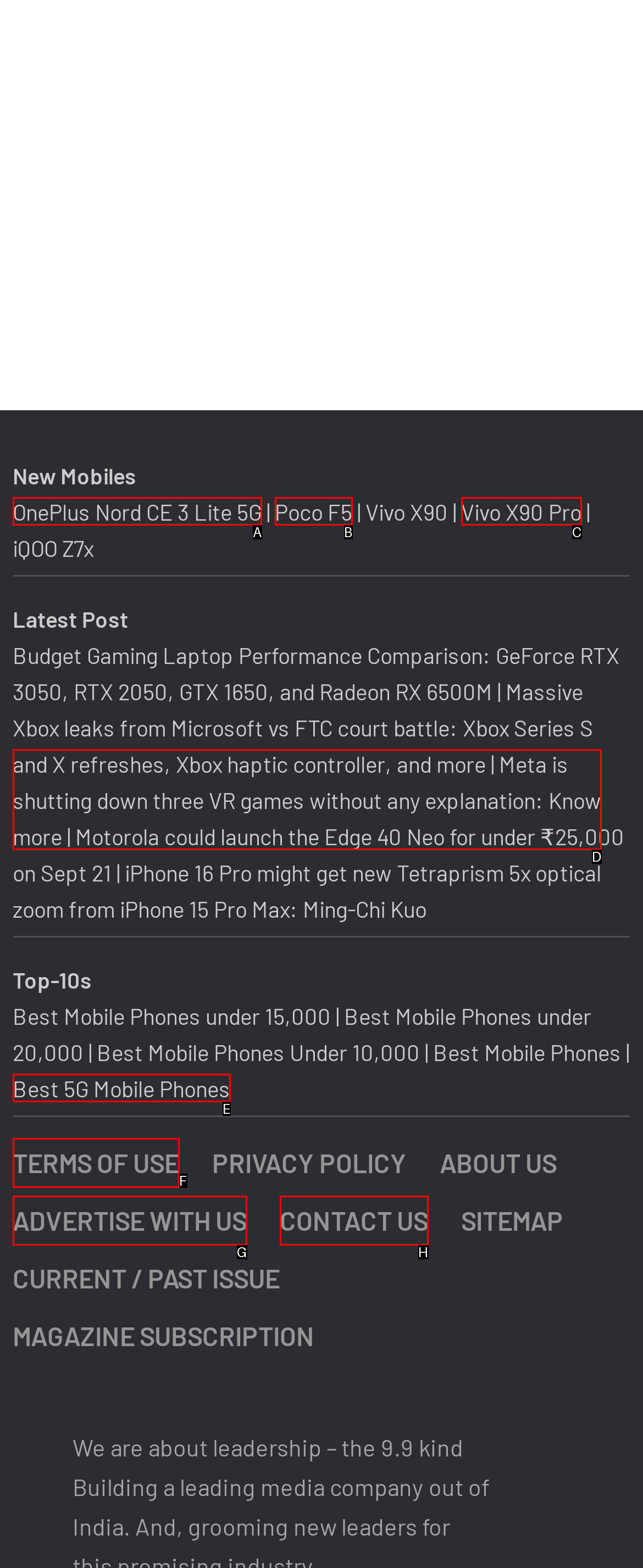What option should I click on to execute the task: Click on OnePlus Nord CE 3 Lite 5G? Give the letter from the available choices.

A